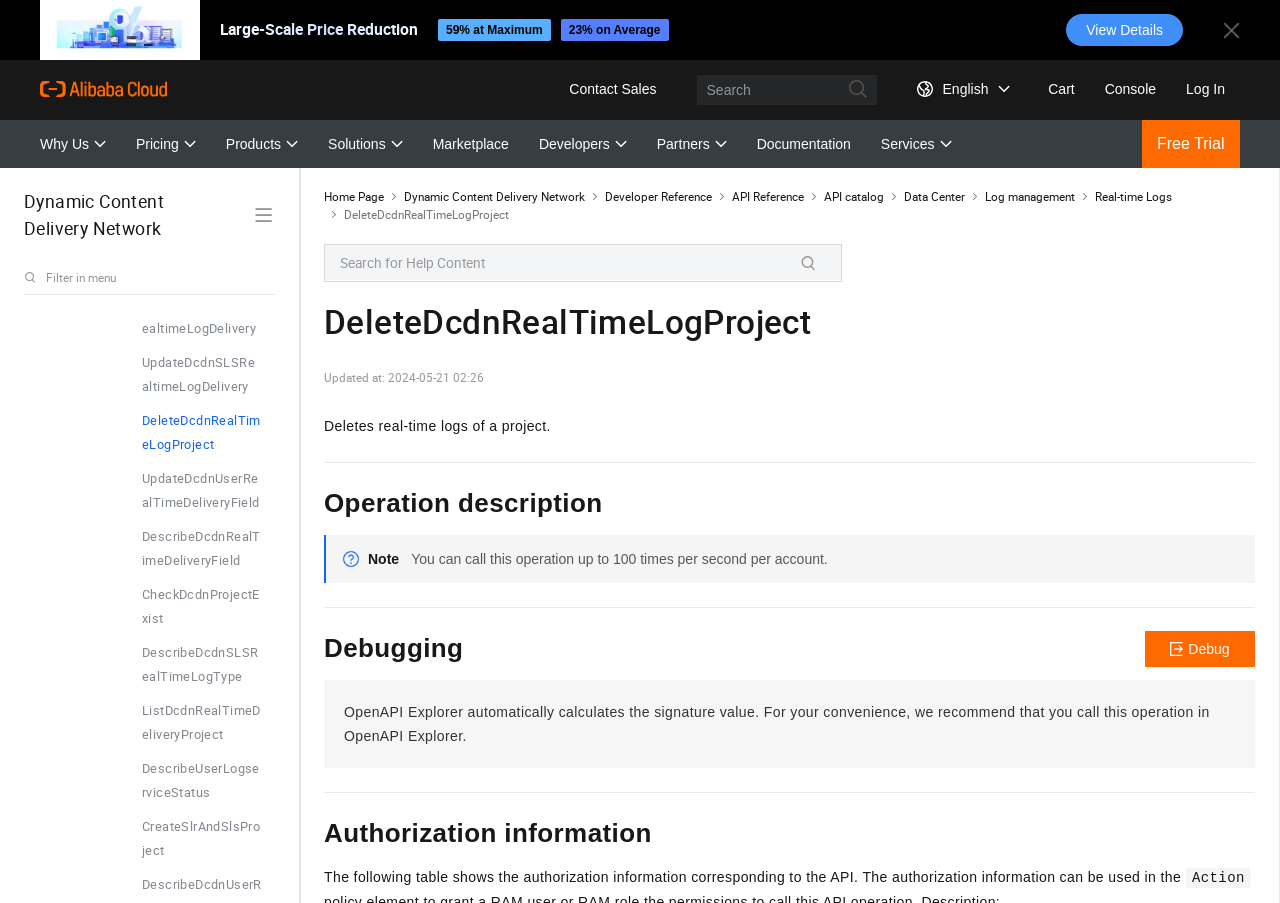What is the purpose of the operation?
From the image, respond with a single word or phrase.

Deletes real-time logs of a project